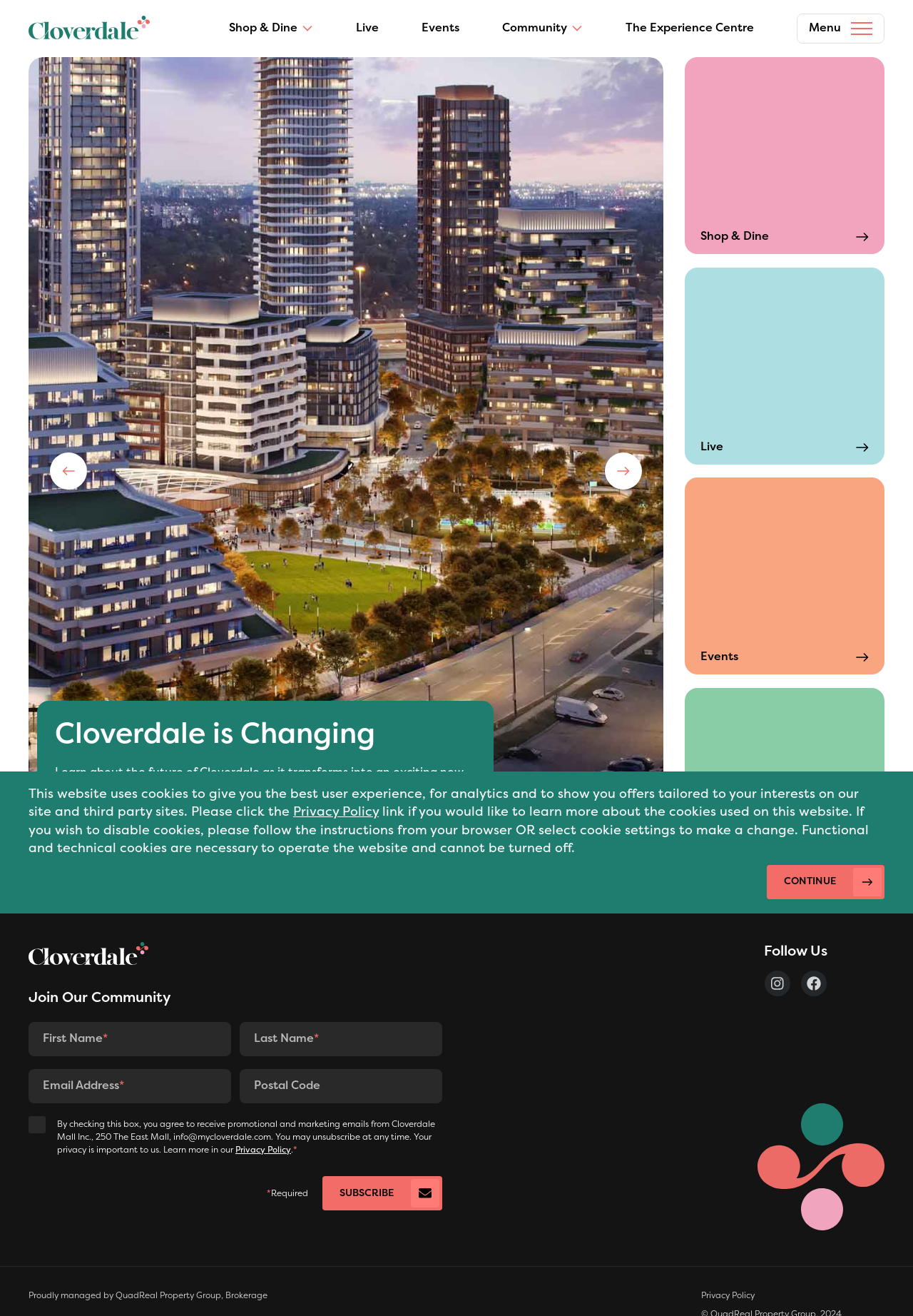Locate the bounding box coordinates of the area you need to click to fulfill this instruction: 'Open the 'Shop & Dine' menu'. The coordinates must be in the form of four float numbers ranging from 0 to 1: [left, top, right, bottom].

[0.251, 0.016, 0.343, 0.028]